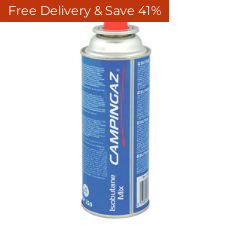What is the purpose of the Campingaz CP250 Gas Cartridge?
Look at the image and respond with a one-word or short-phrase answer.

Camping and outdoor cooking